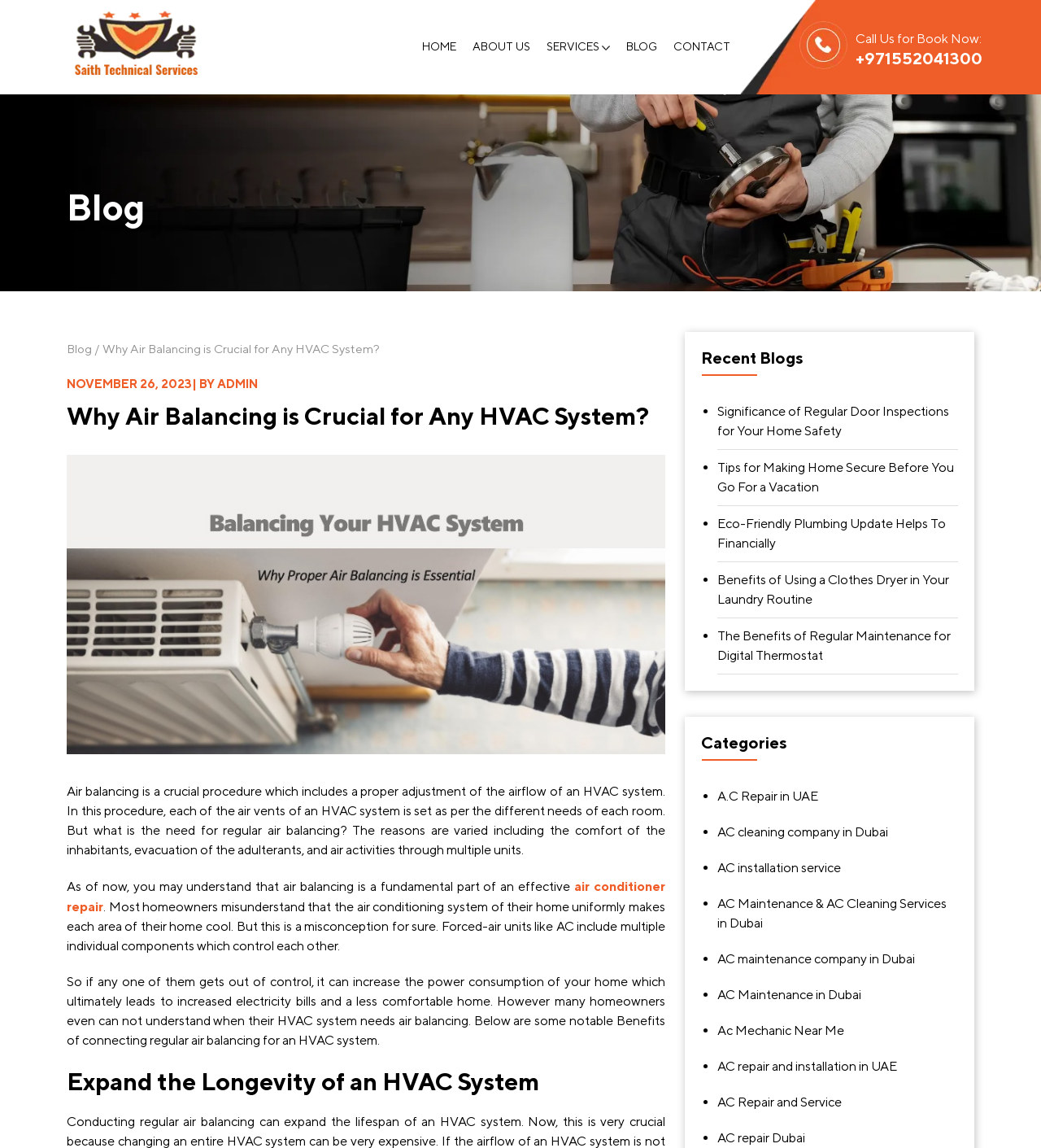Provide the bounding box coordinates of the area you need to click to execute the following instruction: "Visit the 'CONTACT' page".

[0.647, 0.027, 0.702, 0.055]